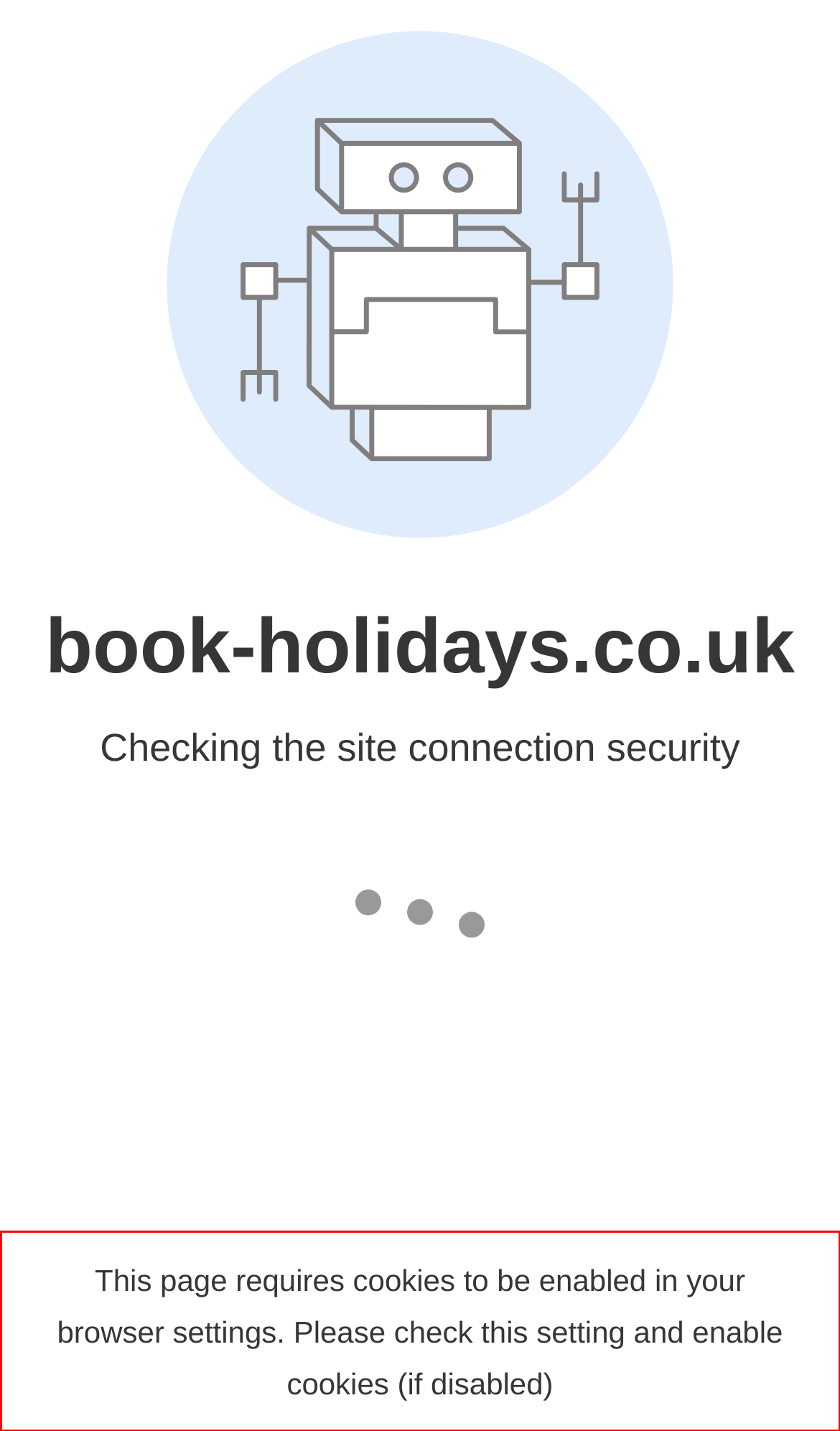Given a webpage screenshot, identify the text inside the red bounding box using OCR and extract it.

This page requires cookies to be enabled in your browser settings. Please check this setting and enable cookies (if disabled)